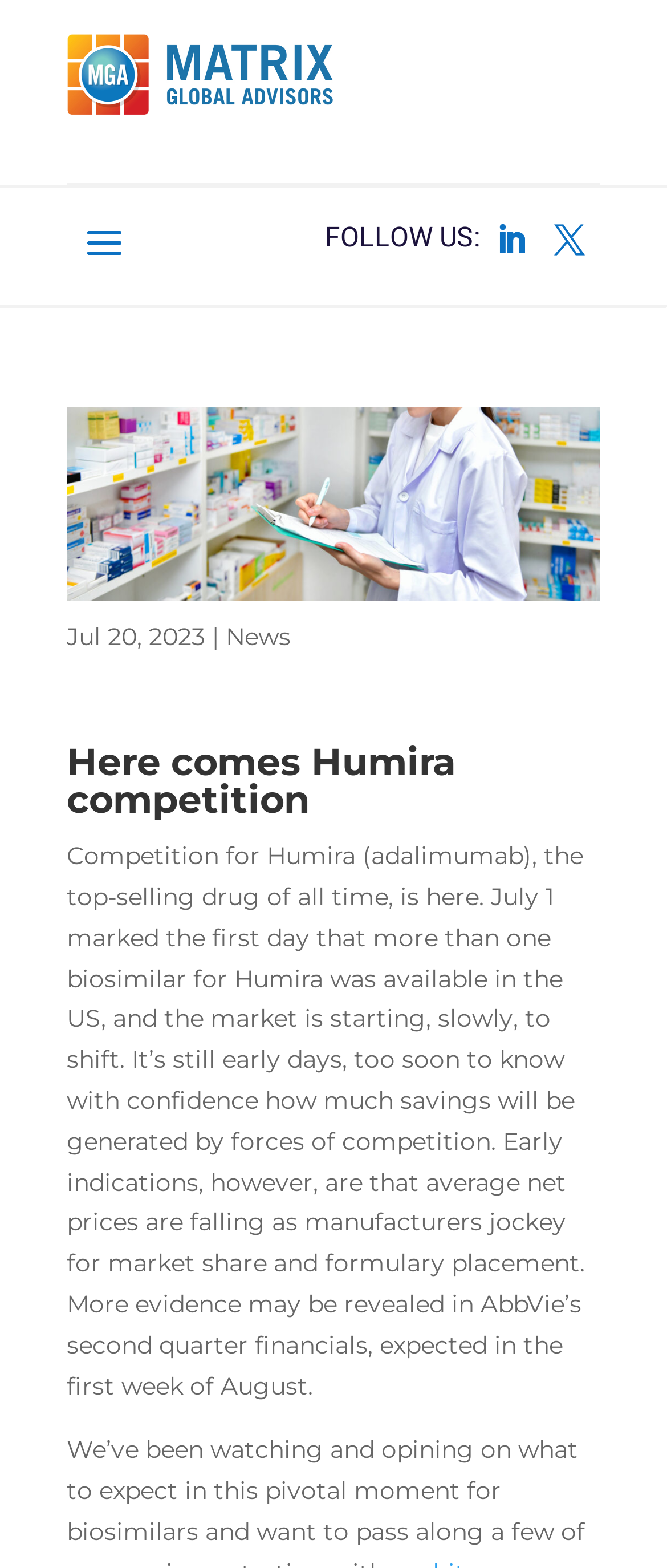How many biosimilars for Humira are available in the US?
We need a detailed and meticulous answer to the question.

I found the answer by reading the text content of the static text element that says 'July 1 marked the first day that more than one biosimilar for Humira was available in the US'.